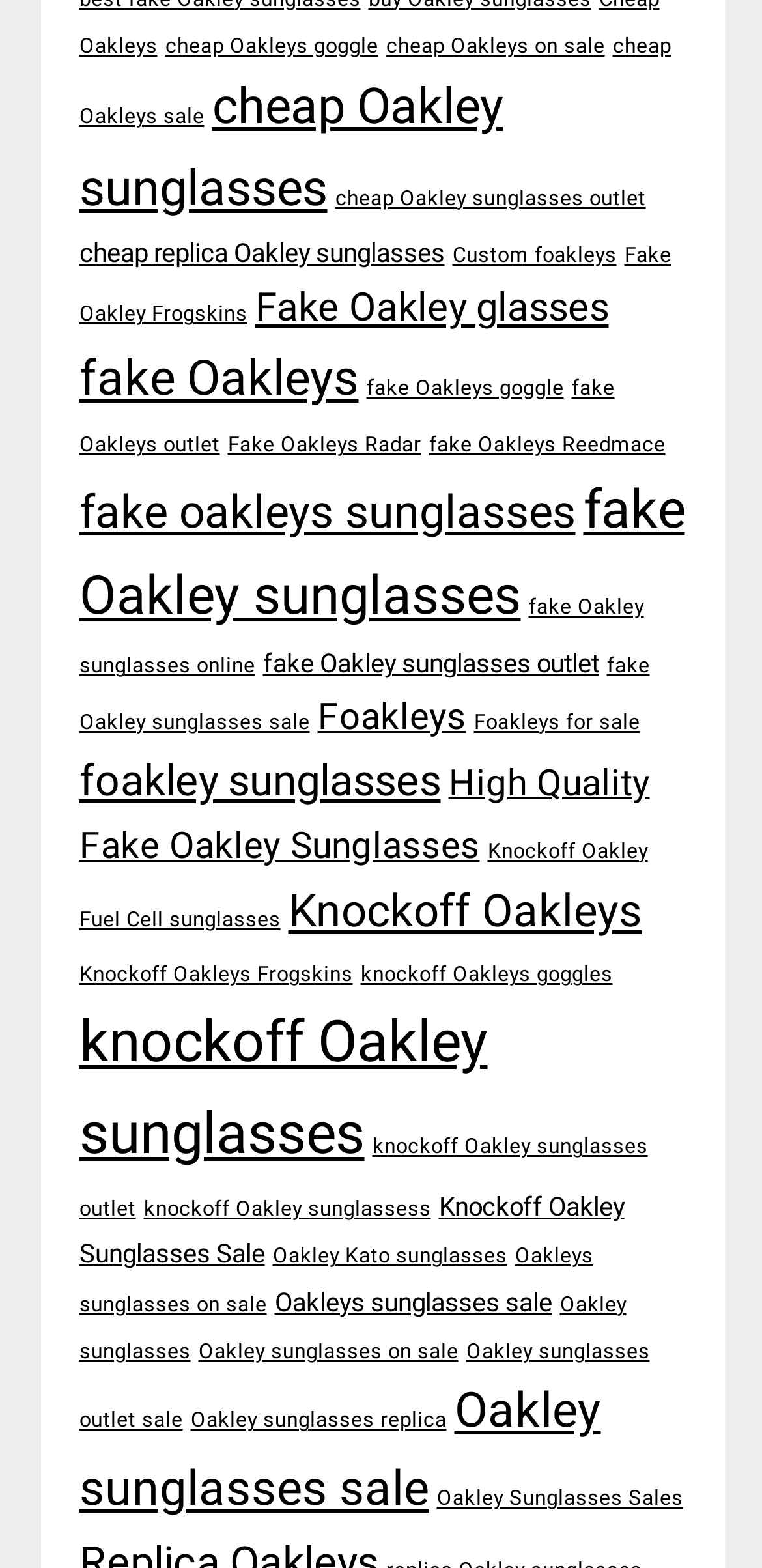Are there any custom Oakley sunglasses available?
Examine the screenshot and reply with a single word or phrase.

Yes